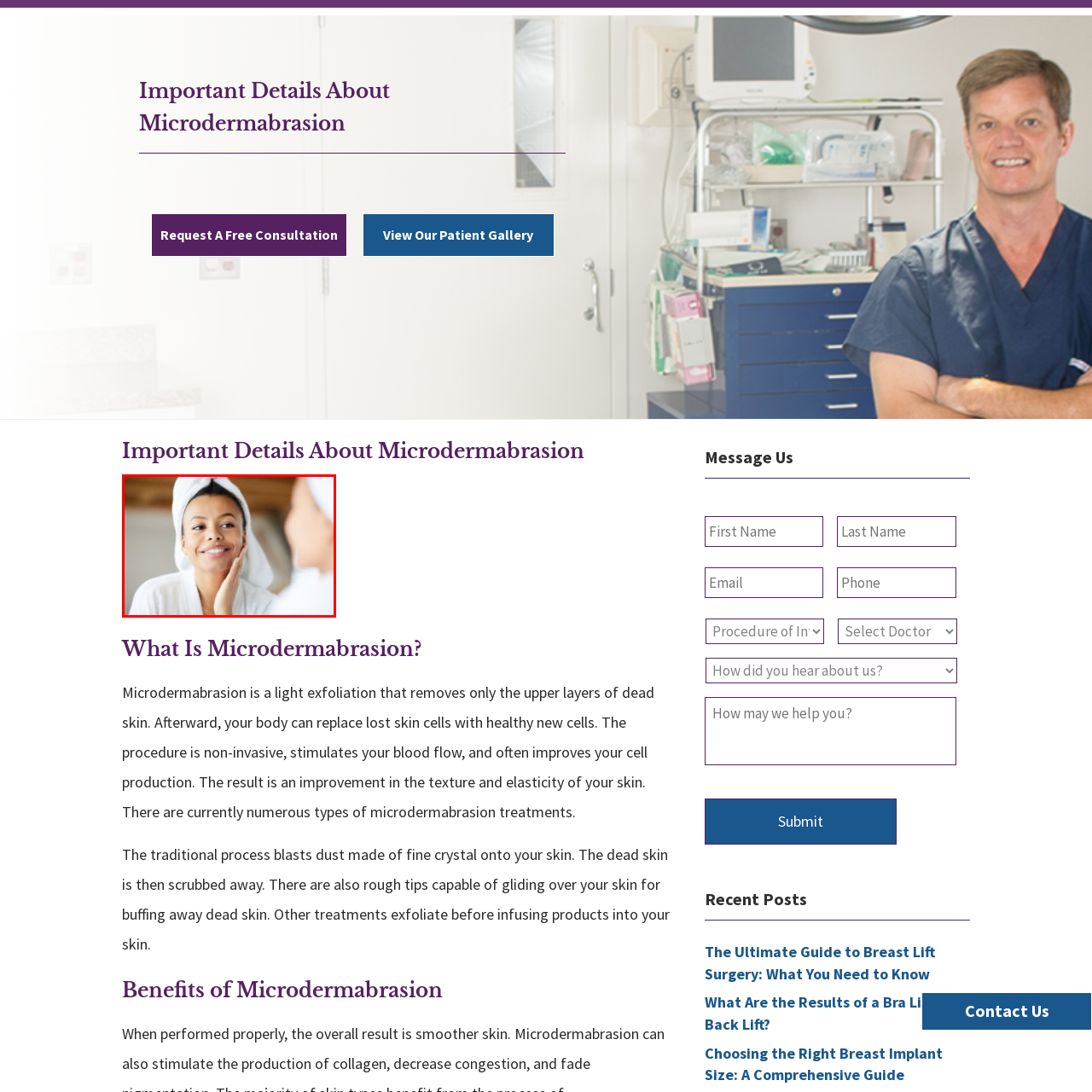Observe the image area highlighted by the pink border and answer the ensuing question in detail, using the visual cues: 
What is the theme of the image?

The image aligns with the theme of microdermabrasion, a popular skincare treatment that exfoliates the skin to enhance its texture and appearance, as mentioned in the caption. The serene setting and the woman's relaxed demeanor convey a sense of self-care and tranquility, emphasizing the importance of pampering oneself.